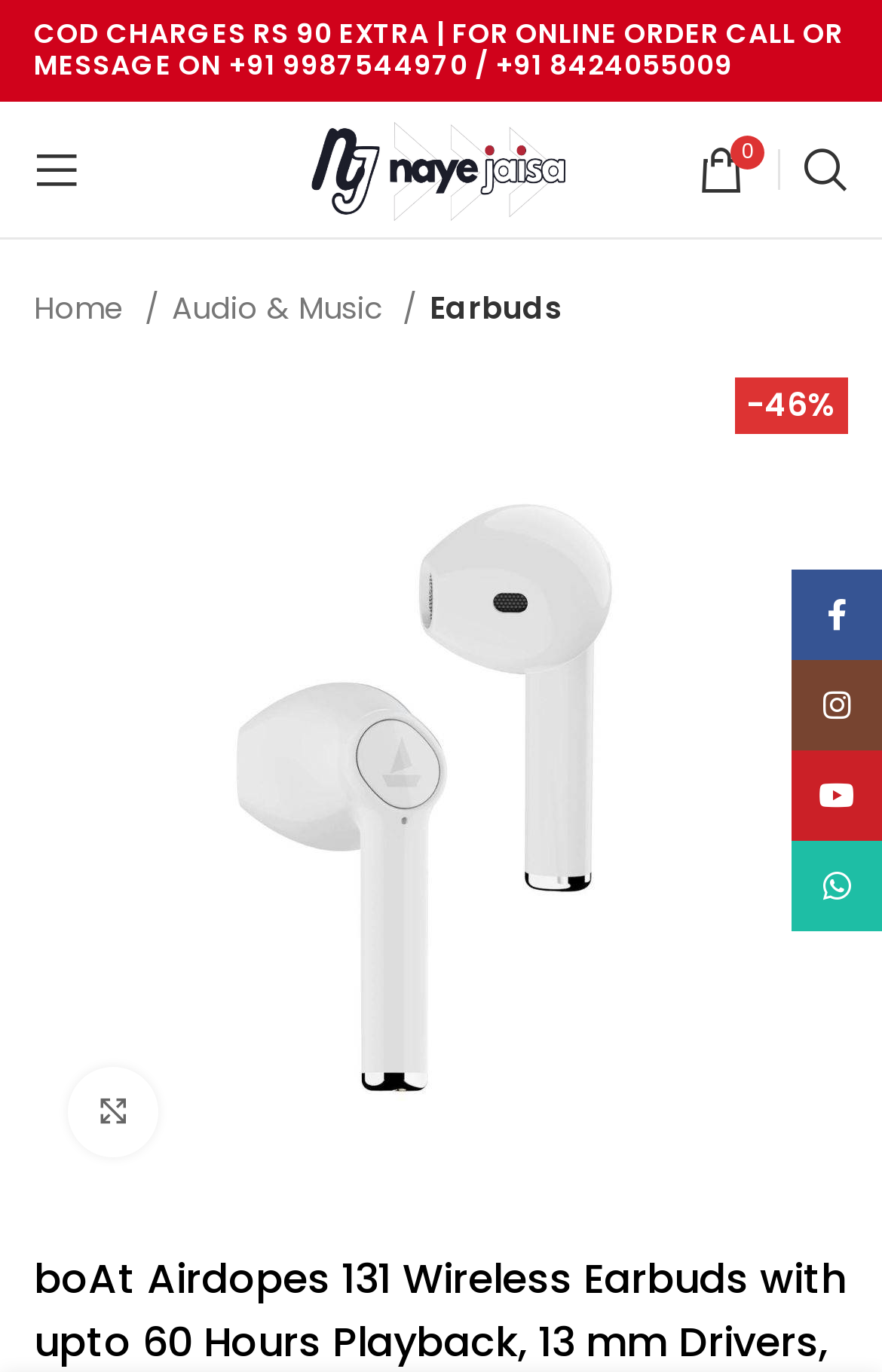What is the main product being displayed?
Please ensure your answer is as detailed and informative as possible.

I inferred the main product being displayed by looking at the overall structure of the webpage and the presence of a large image of the product. The product image is prominently displayed, and the webpage appears to be a product detail page.